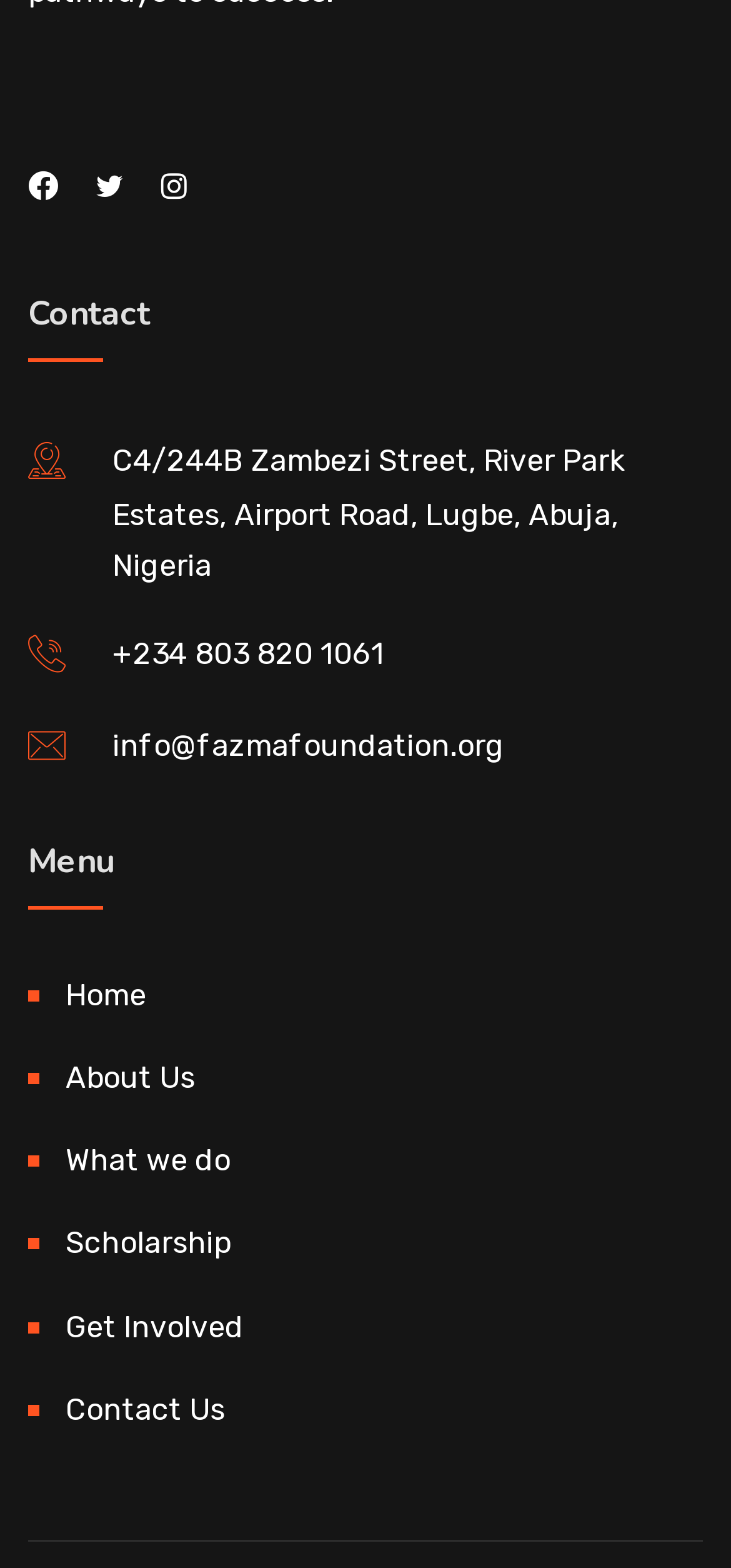Please provide a short answer using a single word or phrase for the question:
How many social media links are there?

3